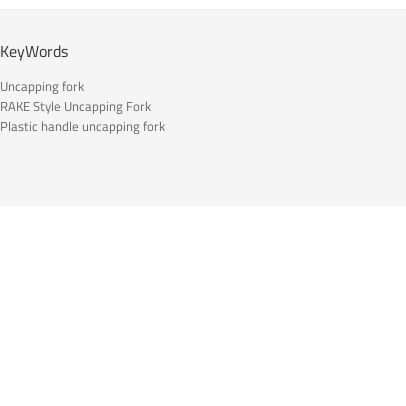Provide a thorough description of the image, including all visible elements.

The image showcases a section labeled "KeyWords," which highlights essential terms related to beekeeping tools. Prominent phrases include "Uncapping fork," "RAKE Style Uncapping Fork," and "Plastic handle uncapping fork." This section serves to guide users in understanding the featured products, emphasizing the unique design and material such as the plastic handle that enhances usability for beekeepers. These keywords are crucial for searches and categorization within the context of beekeeping equipment, especially for those looking for efficient tools to assist with honey extraction.